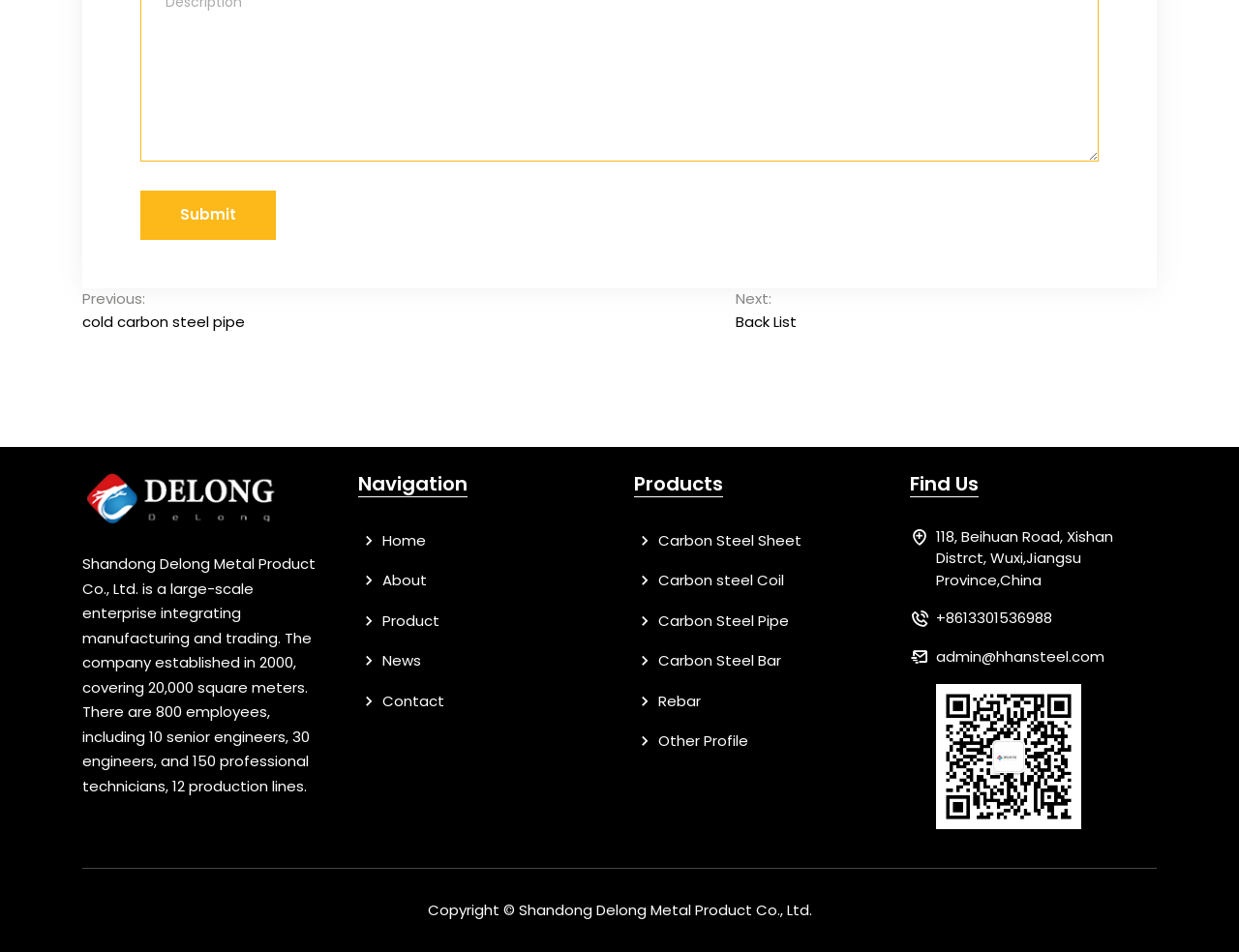Bounding box coordinates must be specified in the format (top-left x, top-left y, bottom-right x, bottom-right y). All values should be floating point numbers between 0 and 1. What are the bounding box coordinates of the UI element described as: SEO Sydney

None